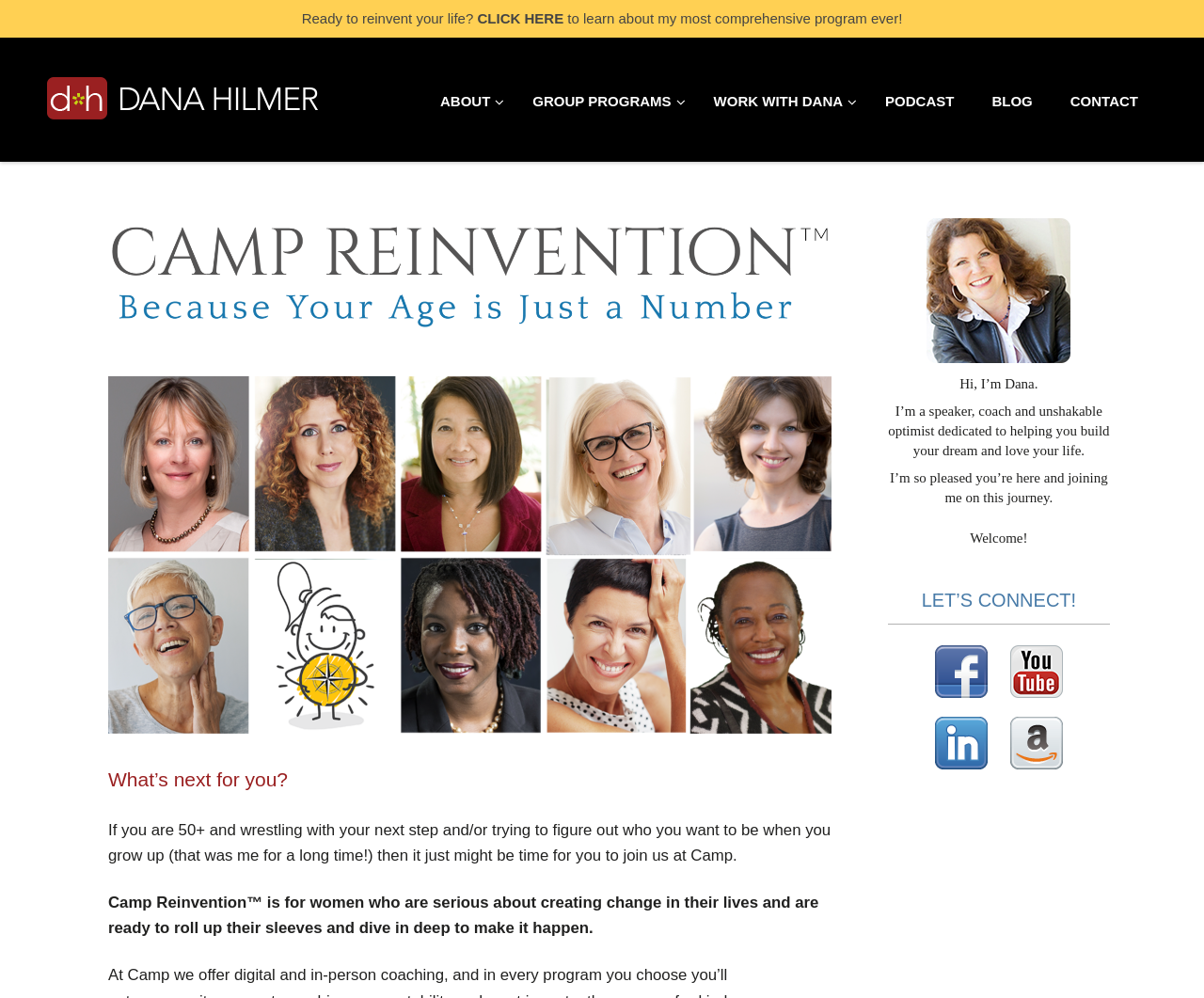Provide your answer in a single word or phrase: 
What is the profession of the person mentioned on the webpage?

speaker, coach